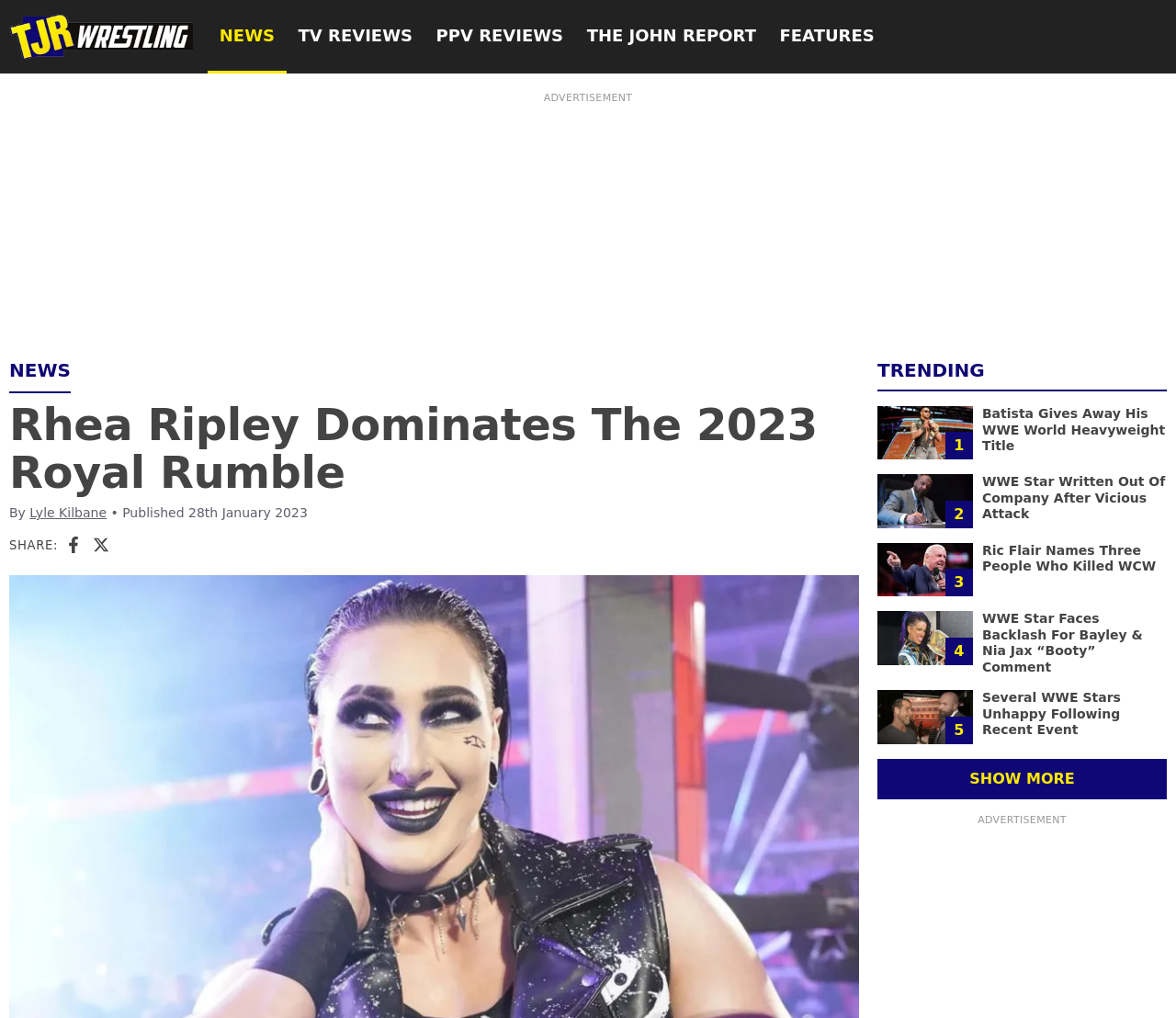Using a single word or phrase, answer the following question: 
What is the website's logo?

TJR Wrestling logo